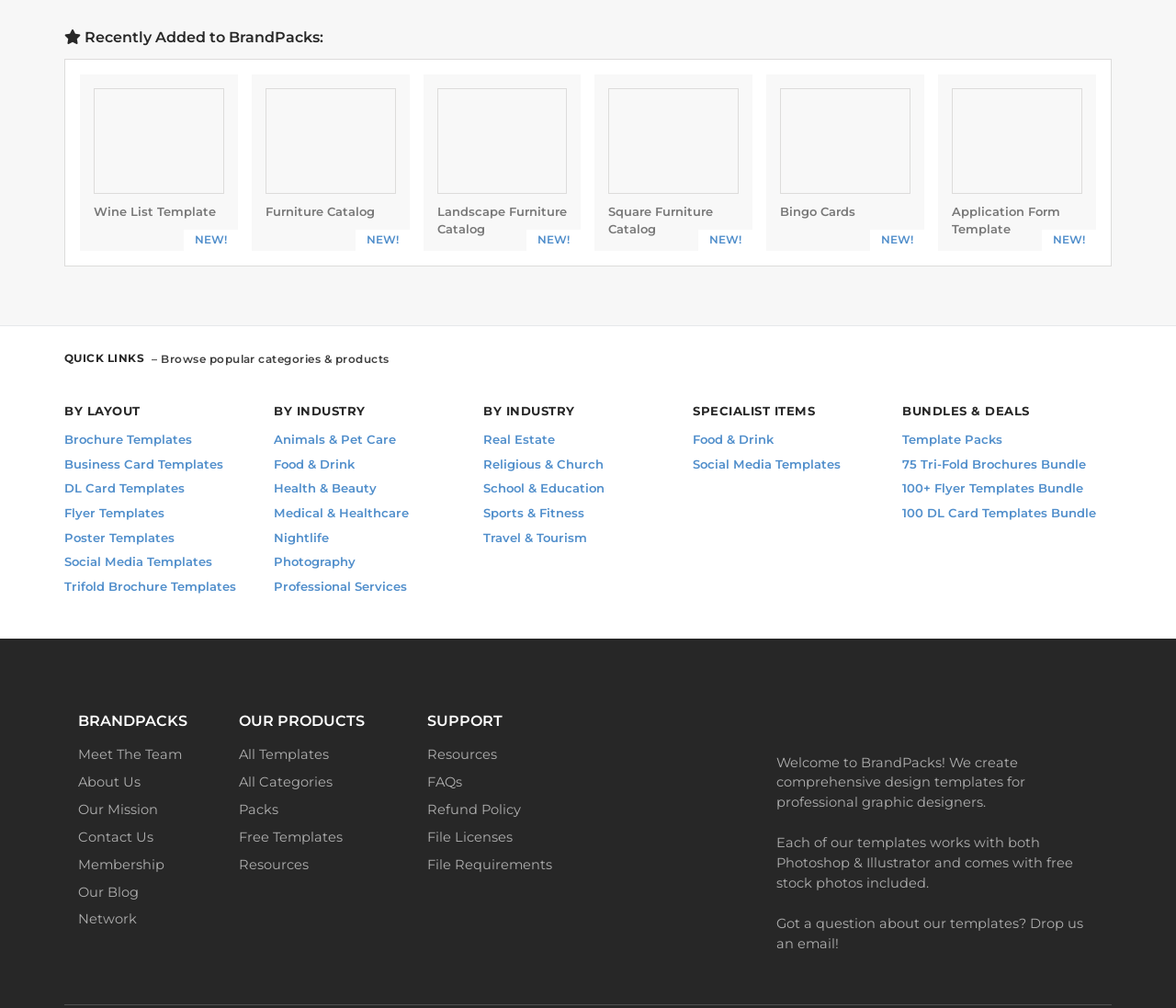Locate the bounding box of the UI element with the following description: "File Requirements".

[0.363, 0.849, 0.47, 0.866]